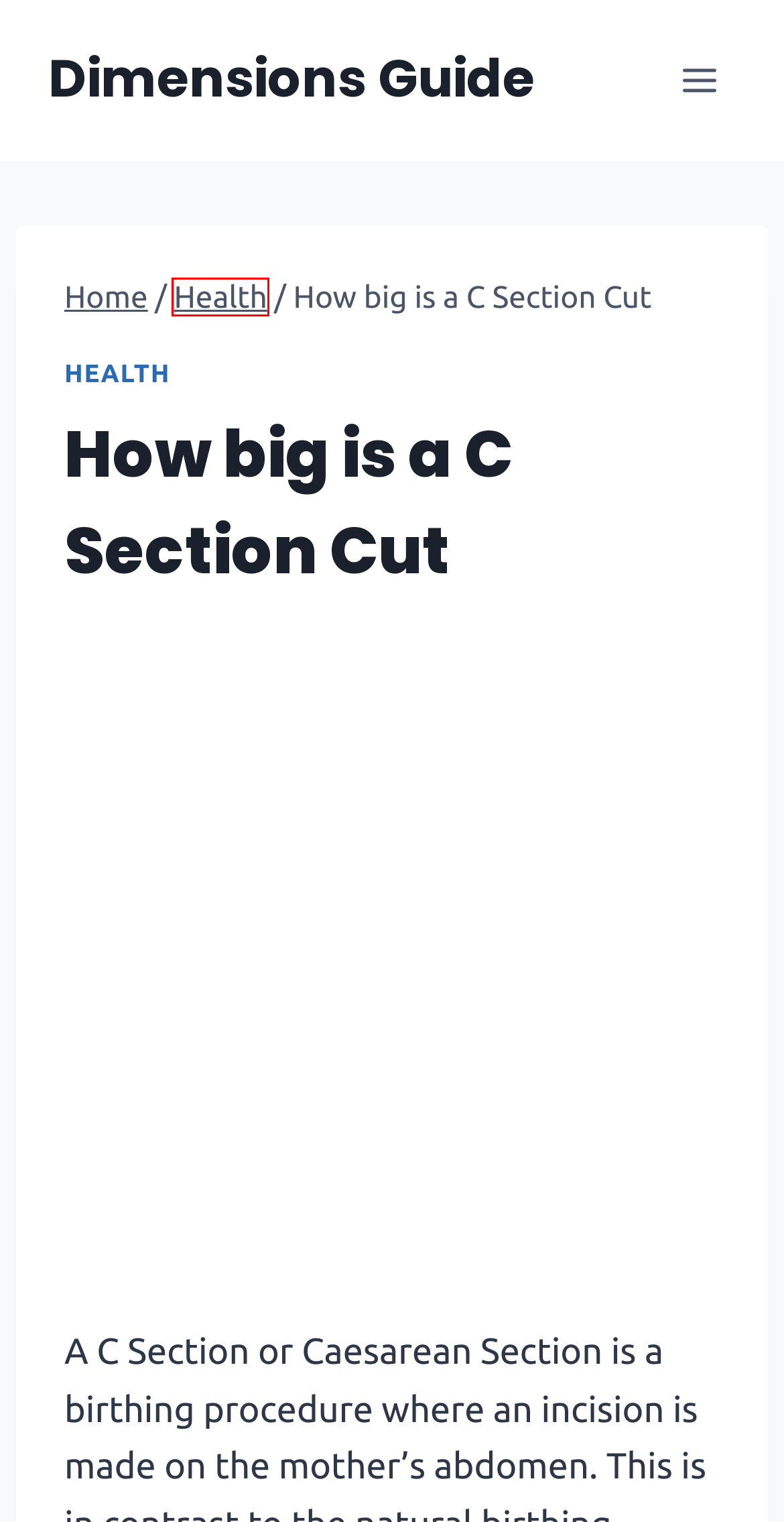You have a screenshot of a webpage with an element surrounded by a red bounding box. Choose the webpage description that best describes the new page after clicking the element inside the red bounding box. Here are the candidates:
A. Fastest Dolphin - Dimensions Guide
B. Dimensions Guide - Because Size Matters
C. Terms of Use - Dimensions Guide
D. Contact - Dimensions Guide
E. Health Archives - Dimensions Guide
F. Size of a Oxygen Resuscitactors - Dimensions Guide
G. Privacy Policy - Dimensions Guide
H. Site Index - Dimensions Guide

E